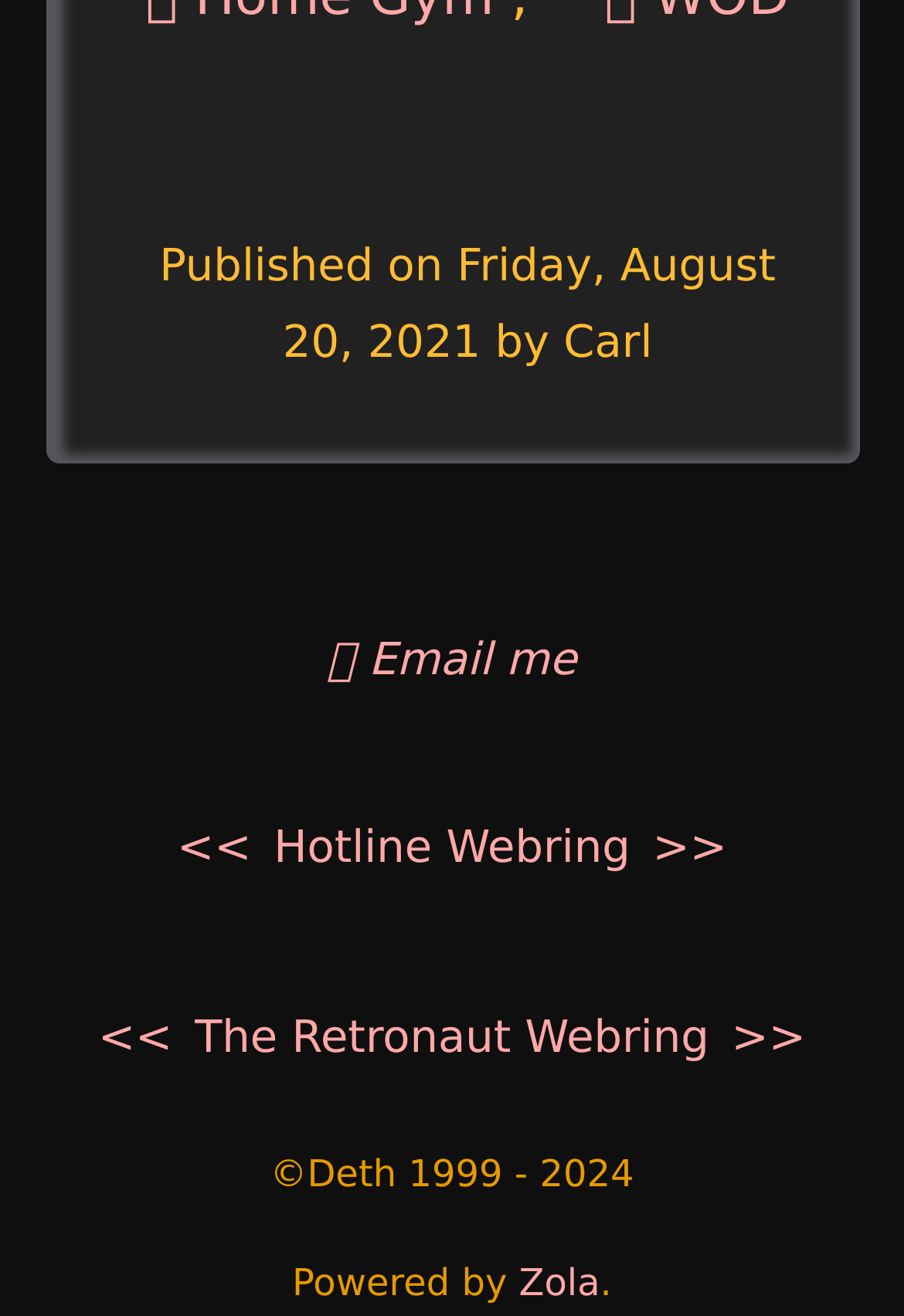Identify the bounding box coordinates of the region that should be clicked to execute the following instruction: "Go to The Retronaut Webring".

[0.216, 0.767, 0.784, 0.808]